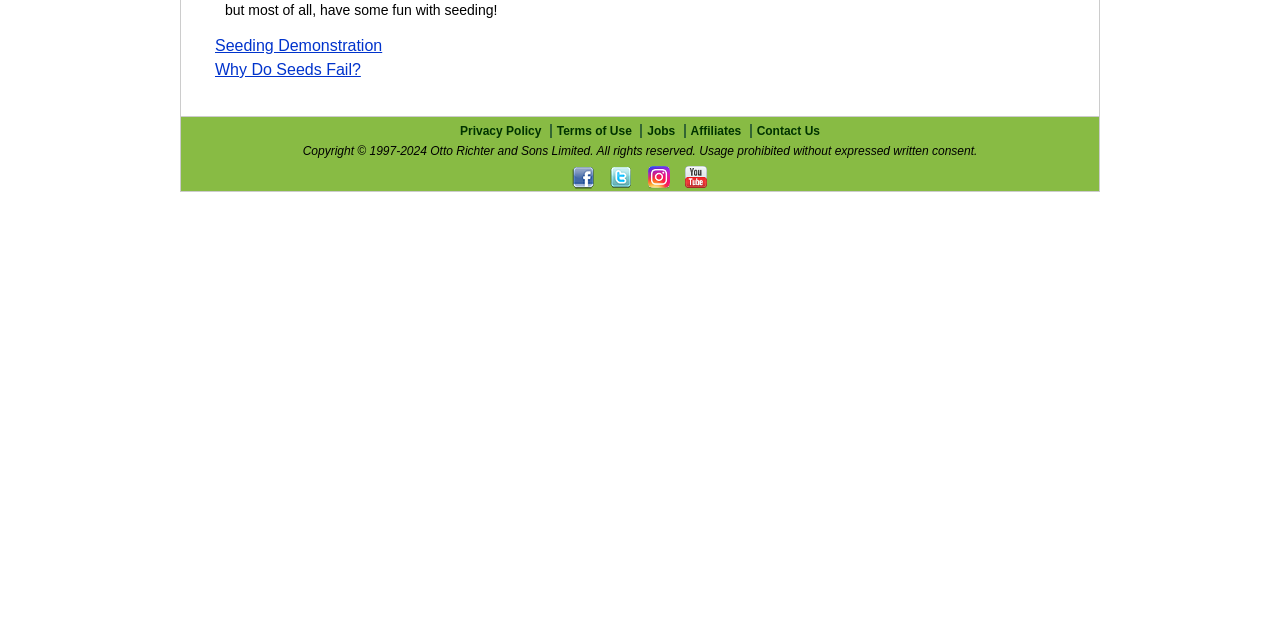Calculate the bounding box coordinates for the UI element based on the following description: "Affiliates". Ensure the coordinates are four float numbers between 0 and 1, i.e., [left, top, right, bottom].

[0.54, 0.194, 0.579, 0.215]